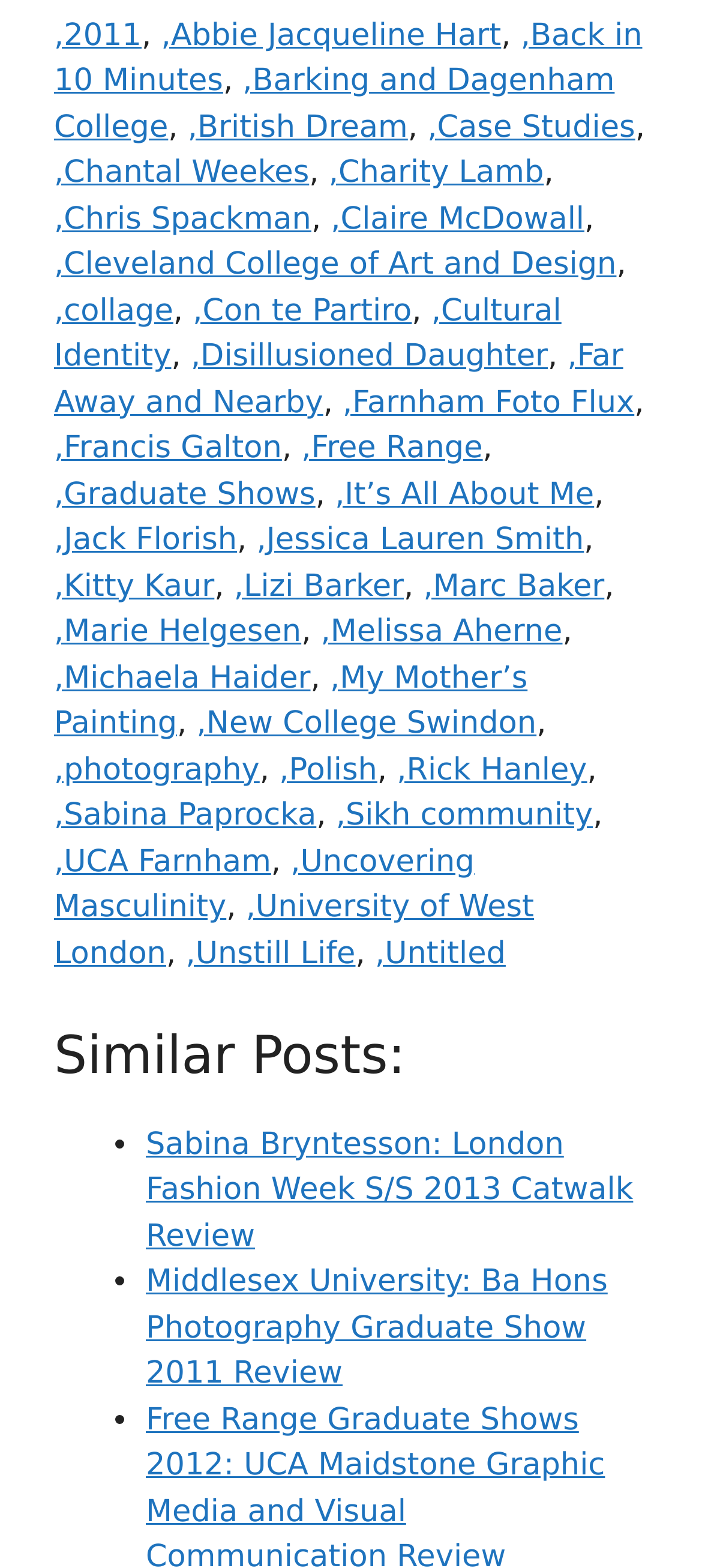Highlight the bounding box coordinates of the element that should be clicked to carry out the following instruction: "Click on the link '2011'". The coordinates must be given as four float numbers ranging from 0 to 1, i.e., [left, top, right, bottom].

[0.077, 0.011, 0.202, 0.034]